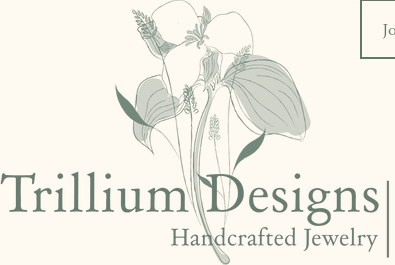What is the aesthetic of the Trillium Designs logo?
Please provide a single word or phrase answer based on the image.

Refined and welcoming